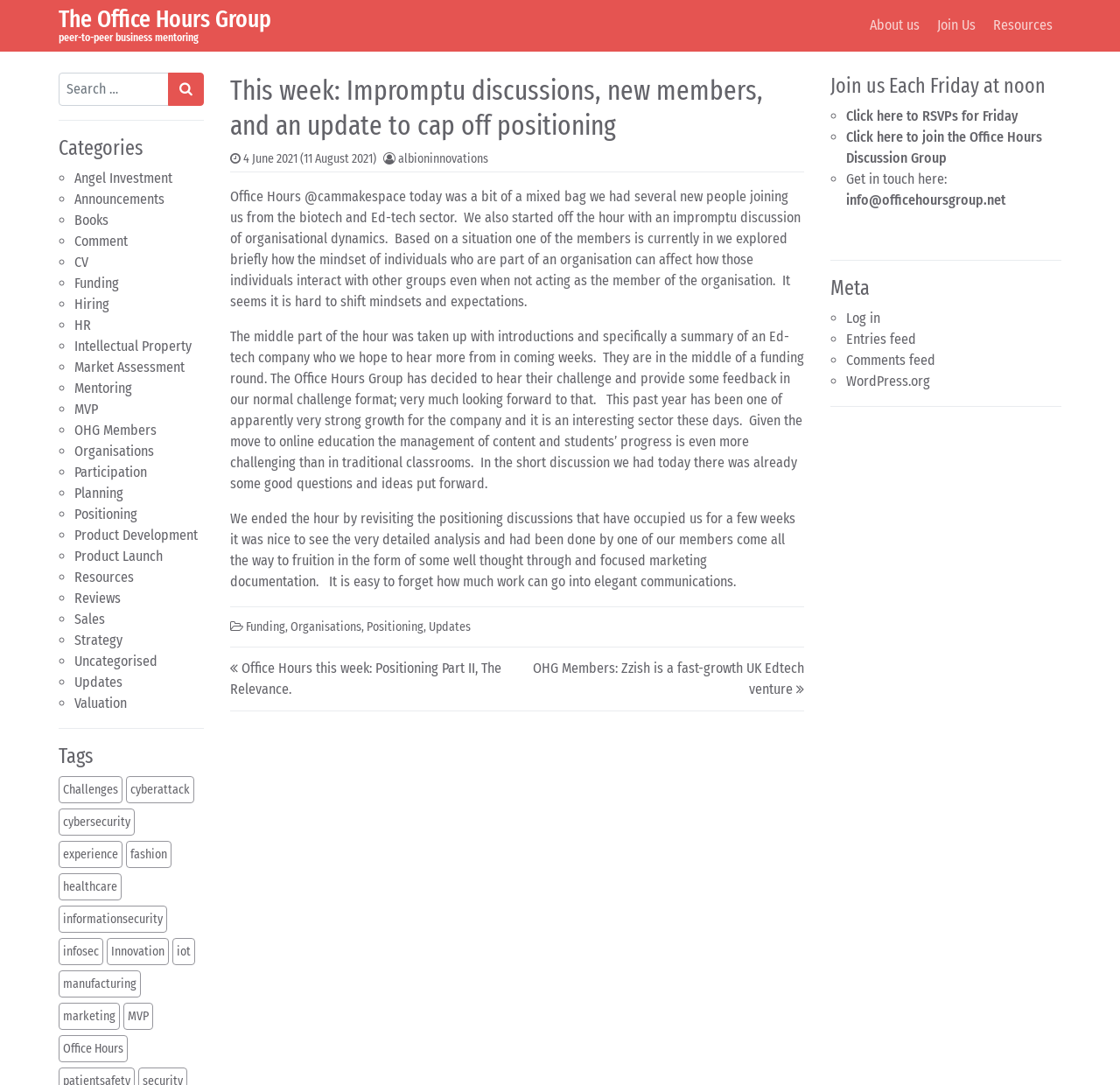Please reply to the following question using a single word or phrase: 
What is the main navigation menu?

Main Navigation